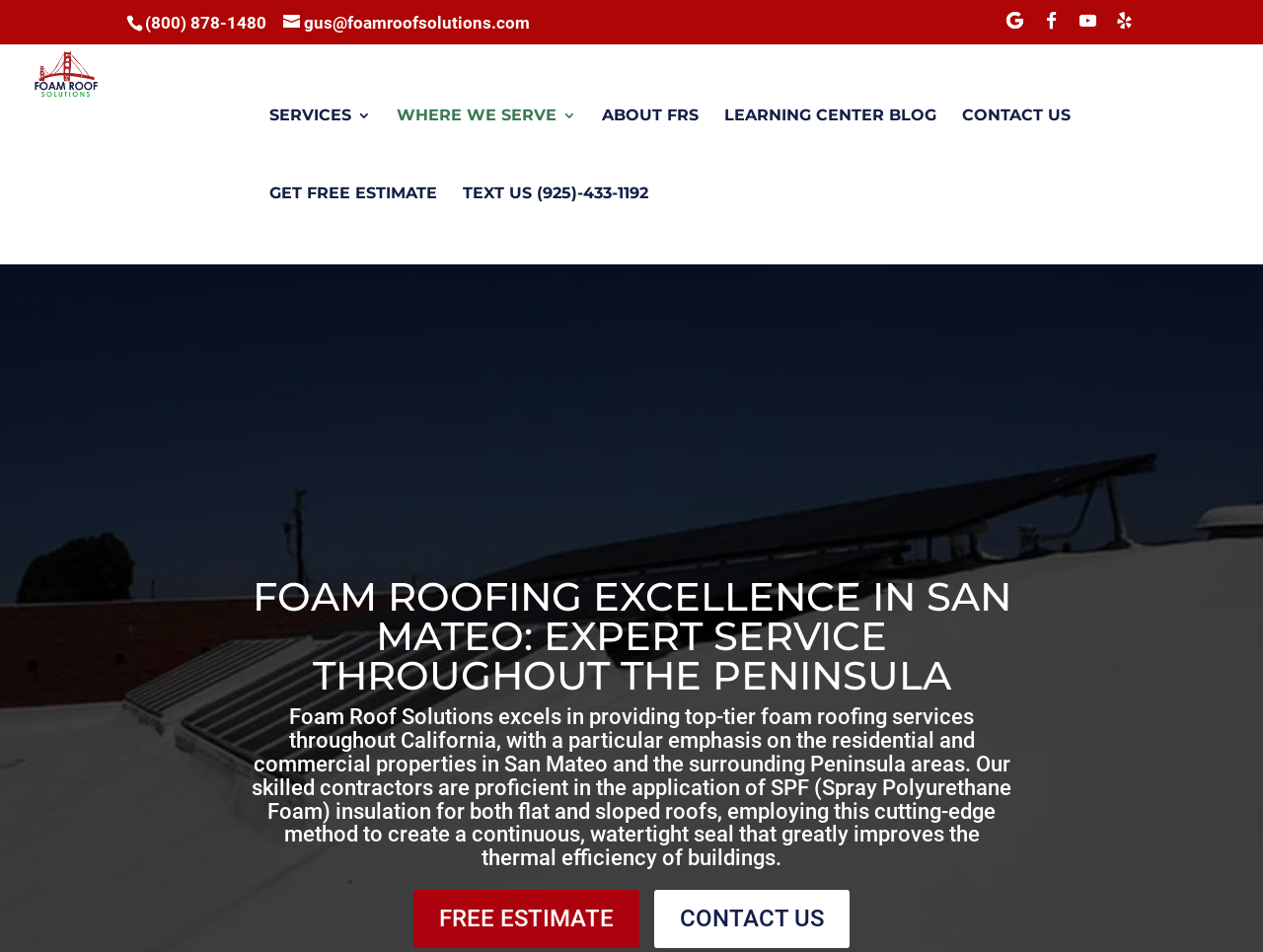How can I contact the company?
Answer the question in as much detail as possible.

I found the contact options by looking at the bottom section of the webpage, where I saw two link elements, one labeled 'FREE ESTIMATE 5' and another labeled 'CONTACT US 5', indicating that users can either get a free estimate or contact the company directly.